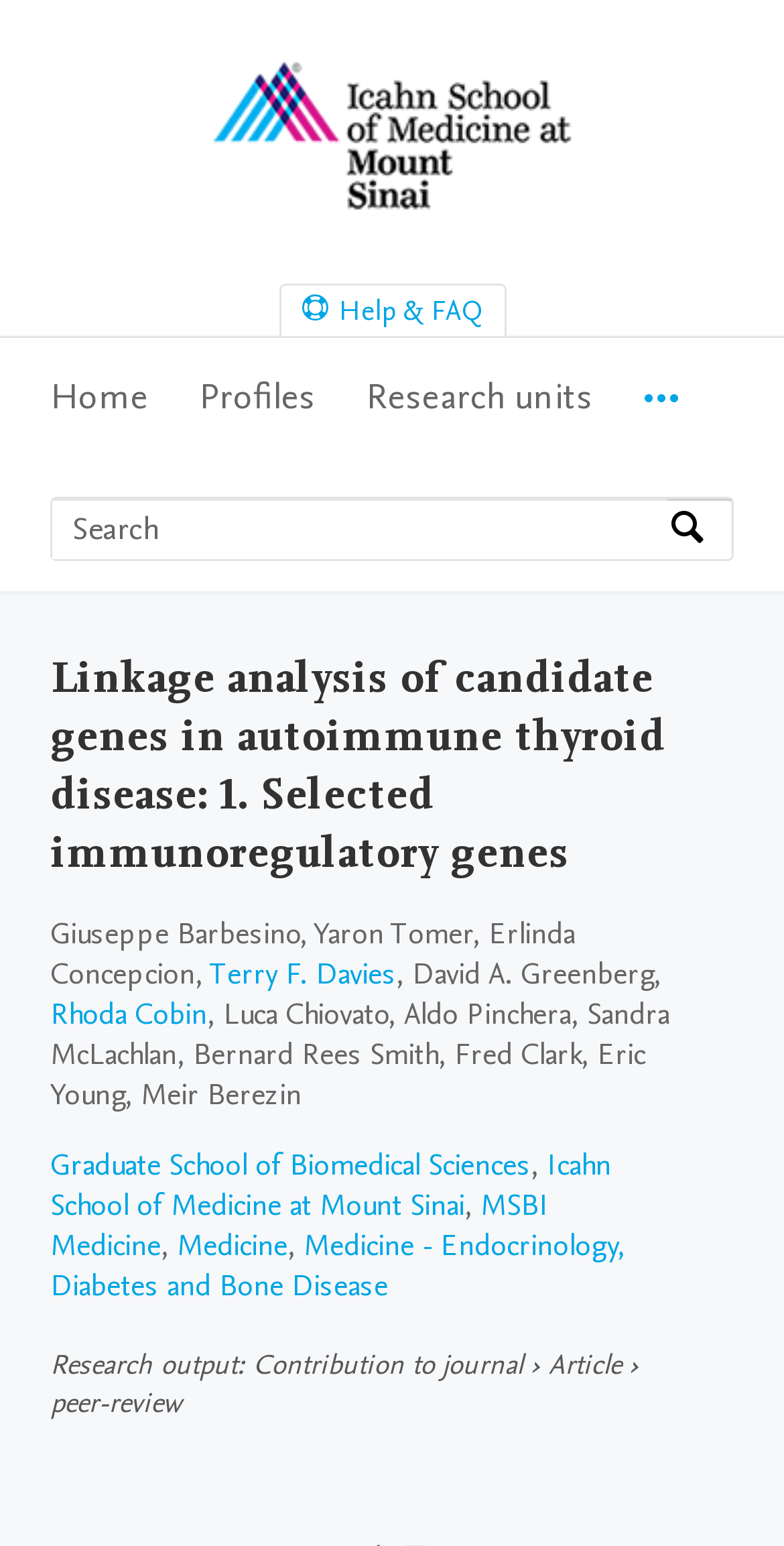Identify the headline of the webpage and generate its text content.

Linkage analysis of candidate genes in autoimmune thyroid disease: 1. Selected immunoregulatory genes